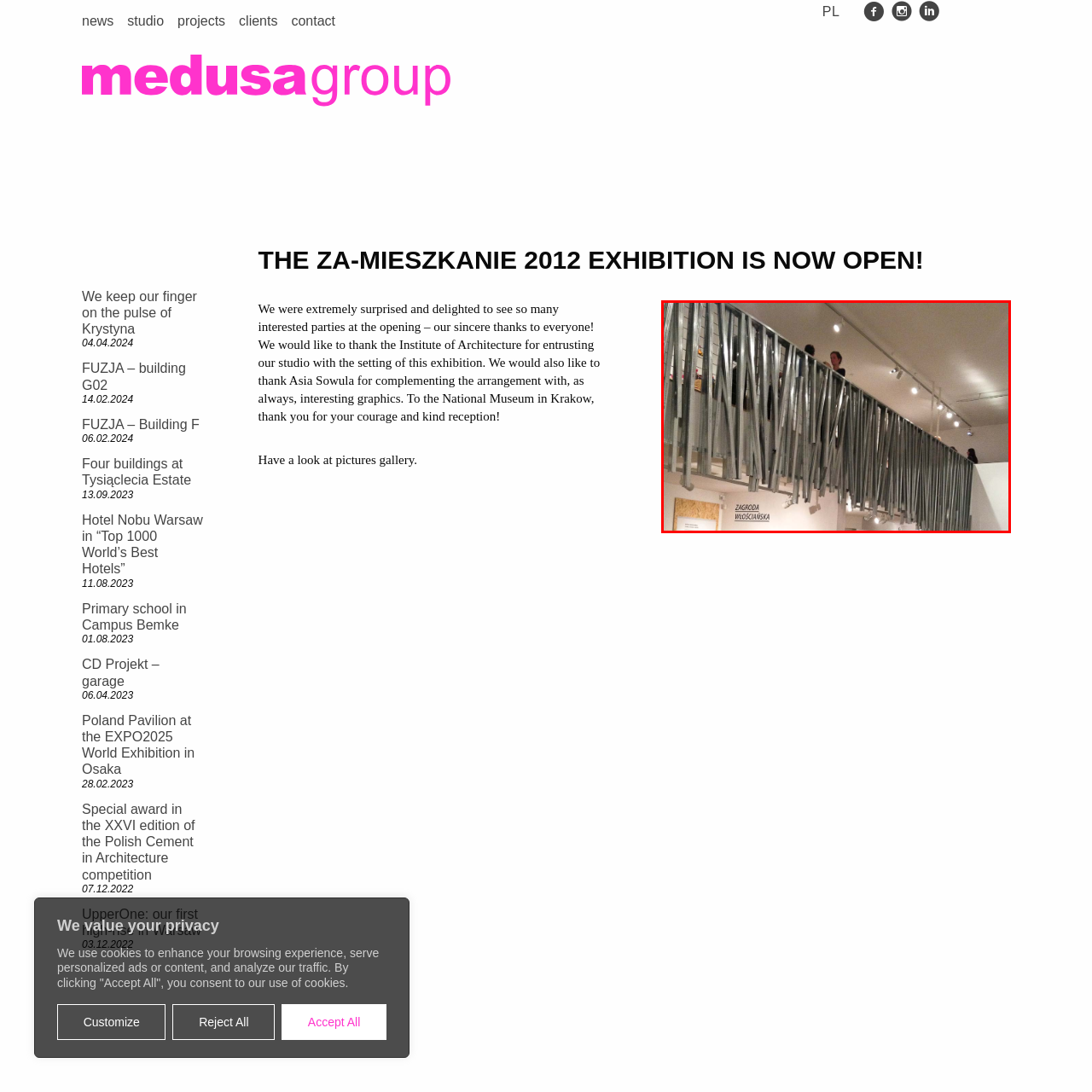Direct your attention to the part of the image marked by the red boundary and give a detailed response to the following question, drawing from the image: What is written on the sign below the staircase?

According to the caption, the sign below the staircase is labeled 'Zagroda Włościańska', which possibly references one of the exhibition's thematic displays.